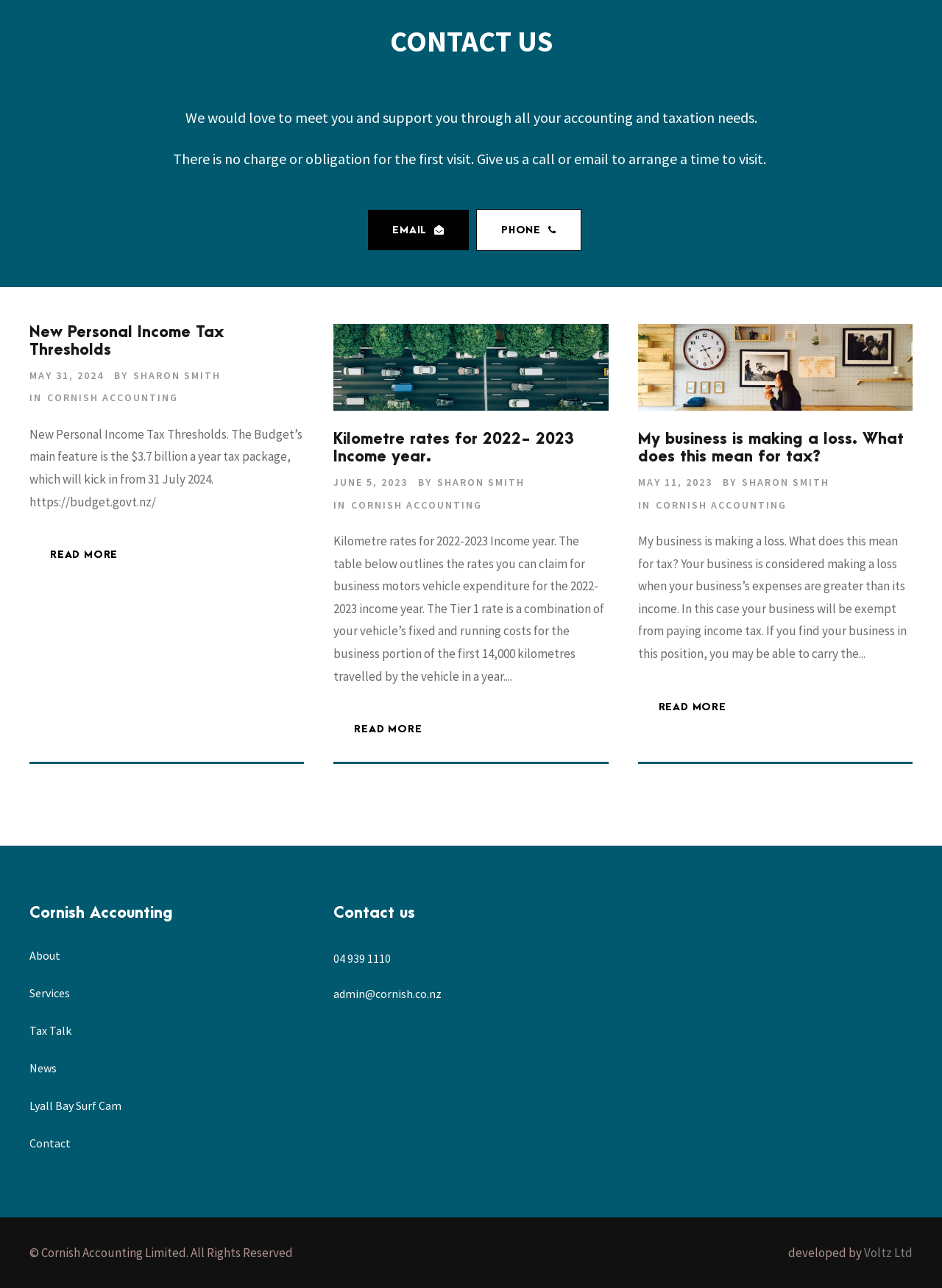Find the bounding box coordinates of the element to click in order to complete this instruction: "Learn more about payment installments". The bounding box coordinates must be four float numbers between 0 and 1, denoted as [left, top, right, bottom].

None